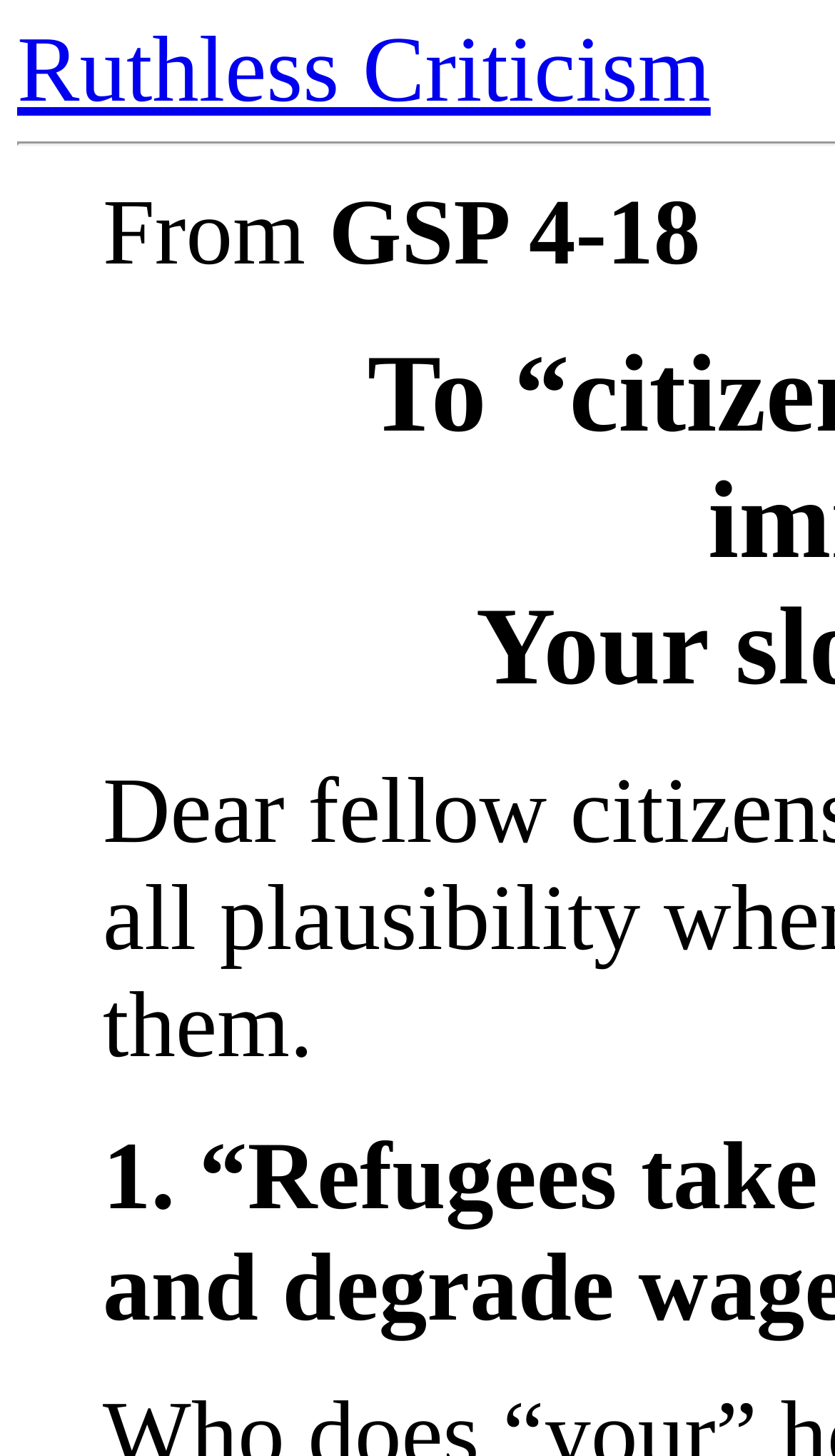Find the primary header on the webpage and provide its text.

To “citizens concerned about immigration”:
Your slogans are wrong!